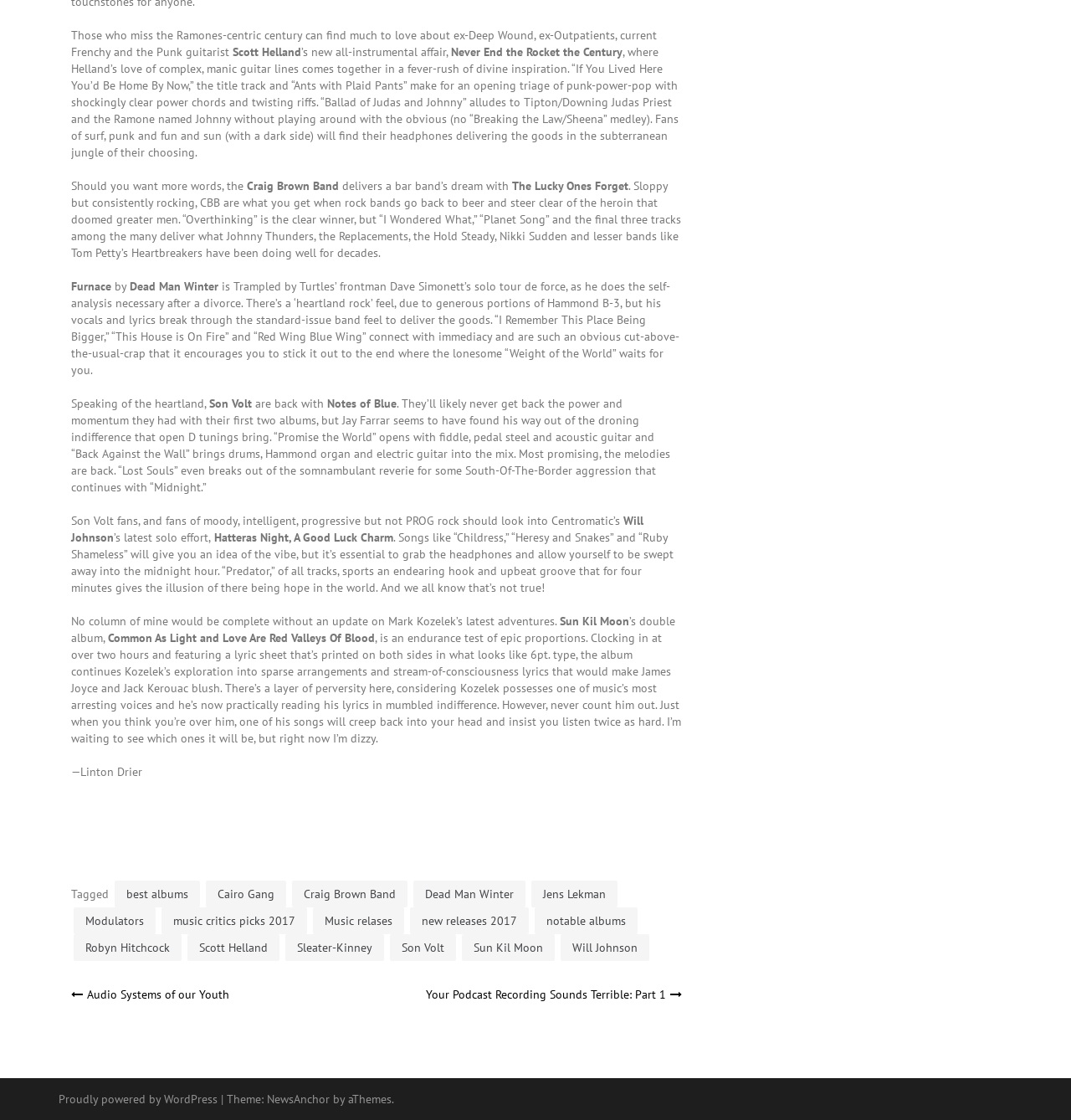Provide the bounding box coordinates of the UI element this sentence describes: "Audio Systems of our Youth".

[0.066, 0.881, 0.214, 0.895]